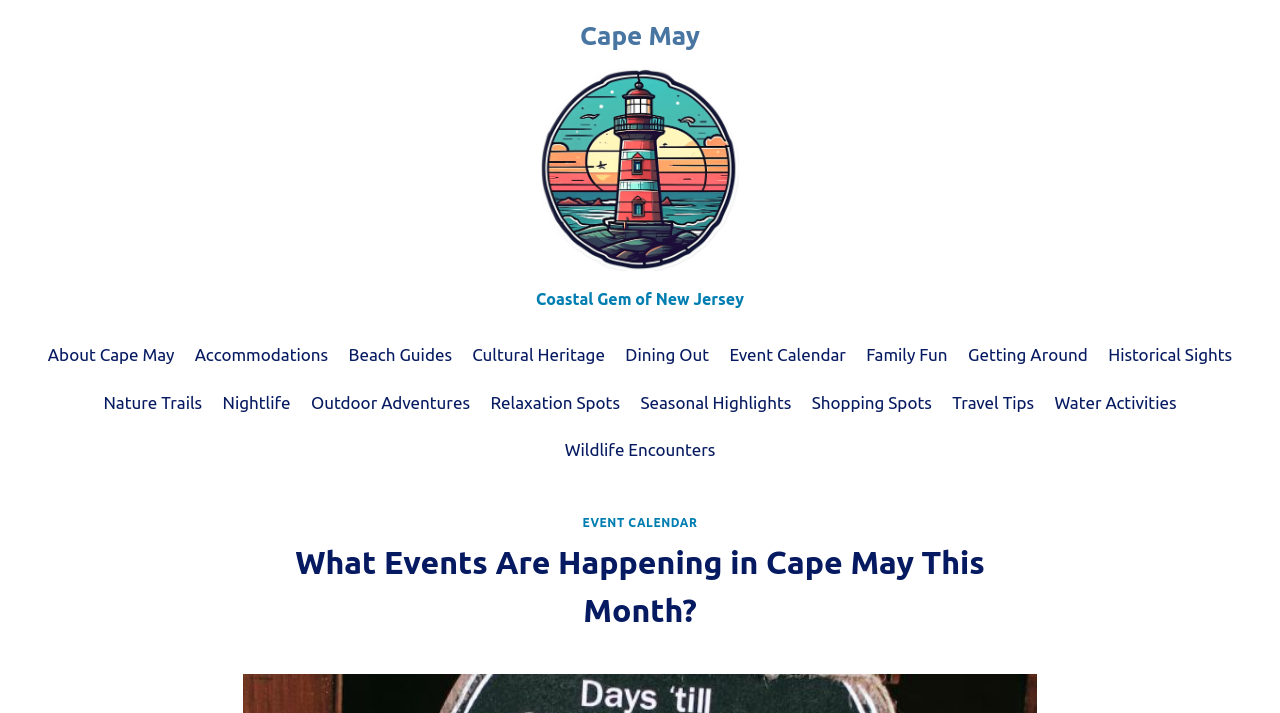What is the event calendar link located at?
Answer the question with a single word or phrase by looking at the picture.

[0.455, 0.724, 0.545, 0.742]